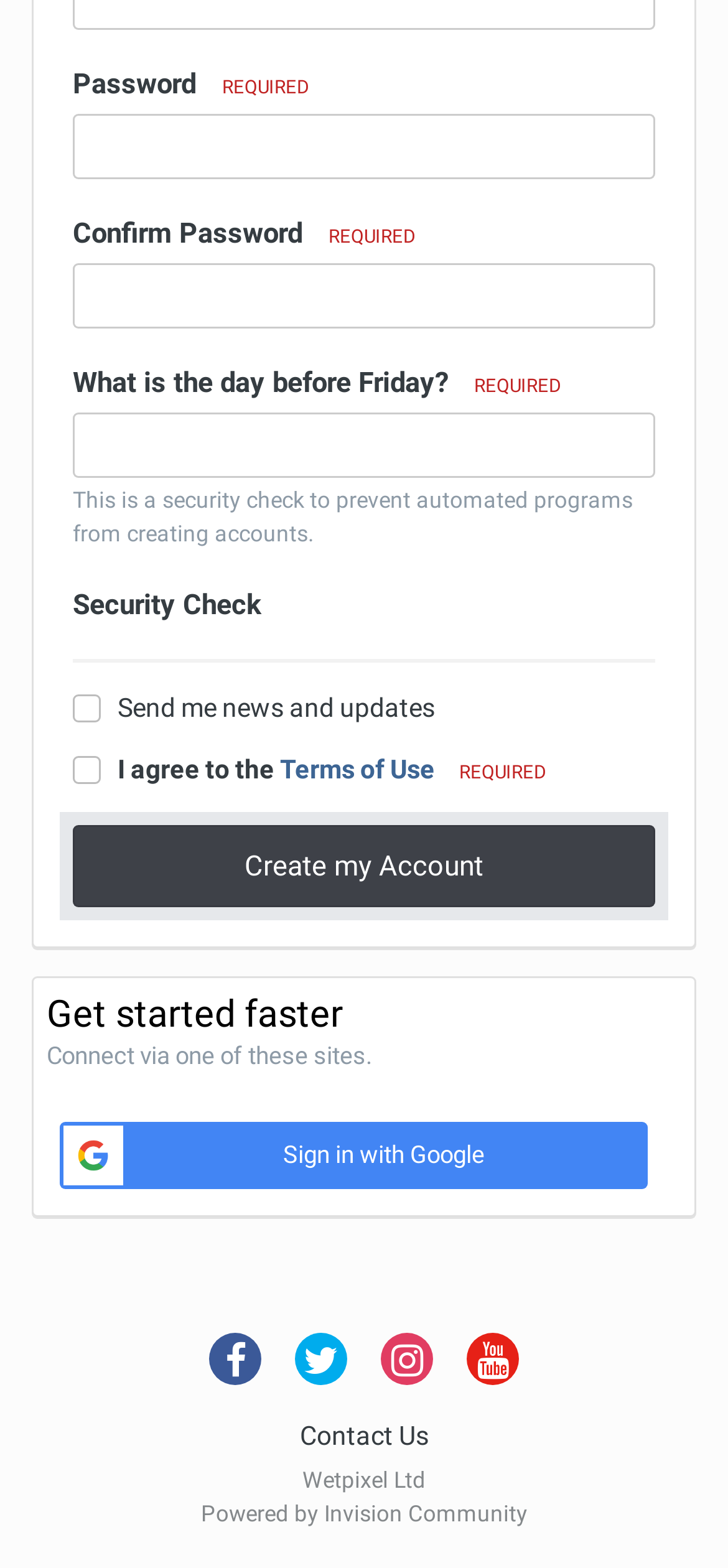Determine the bounding box of the UI component based on this description: "Here". The bounding box coordinates should be four float values between 0 and 1, i.e., [left, top, right, bottom].

None